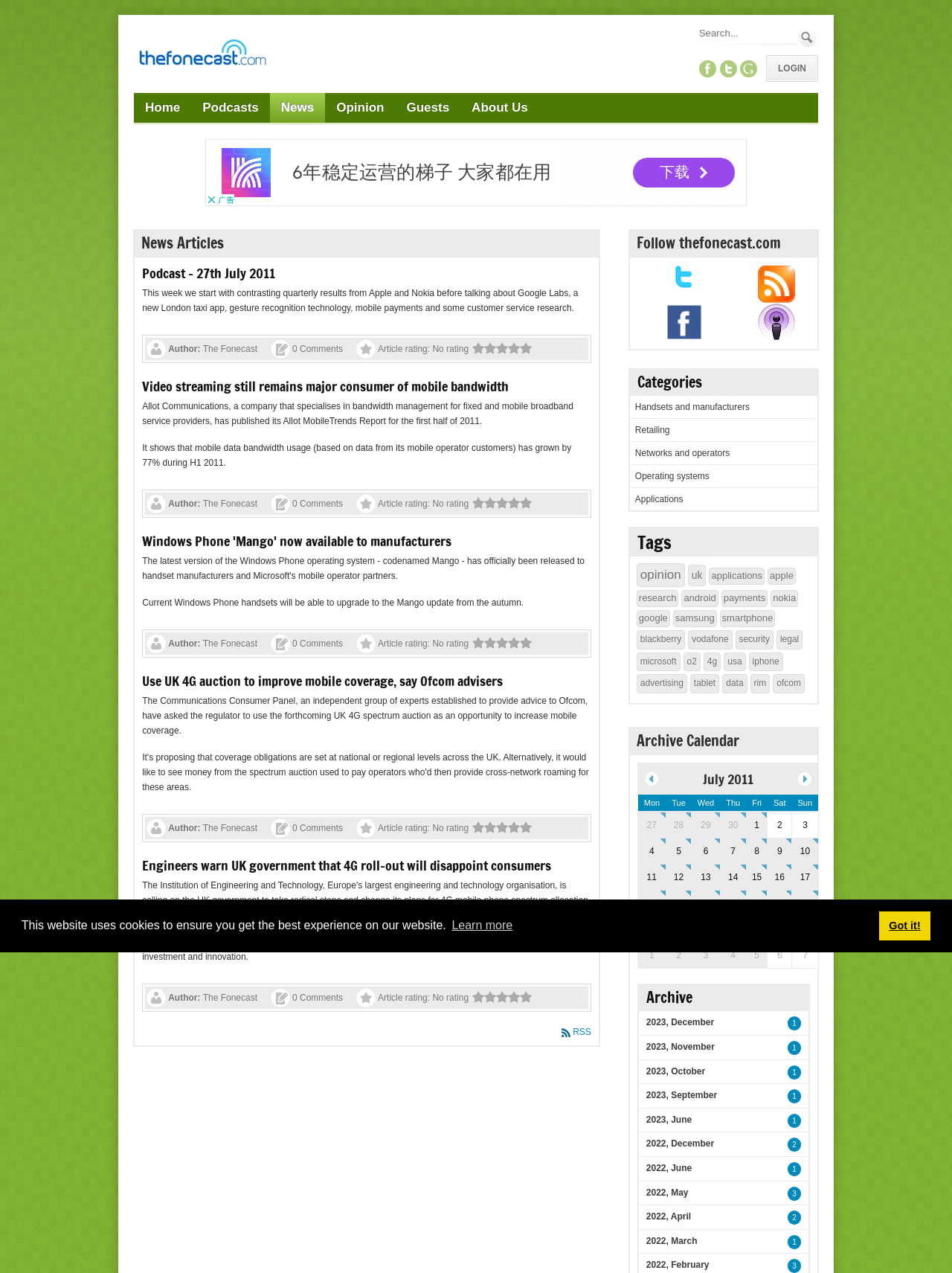Point out the bounding box coordinates of the section to click in order to follow this instruction: "Read the news article 'Podcast - 27th July 2011'".

[0.149, 0.207, 0.289, 0.222]